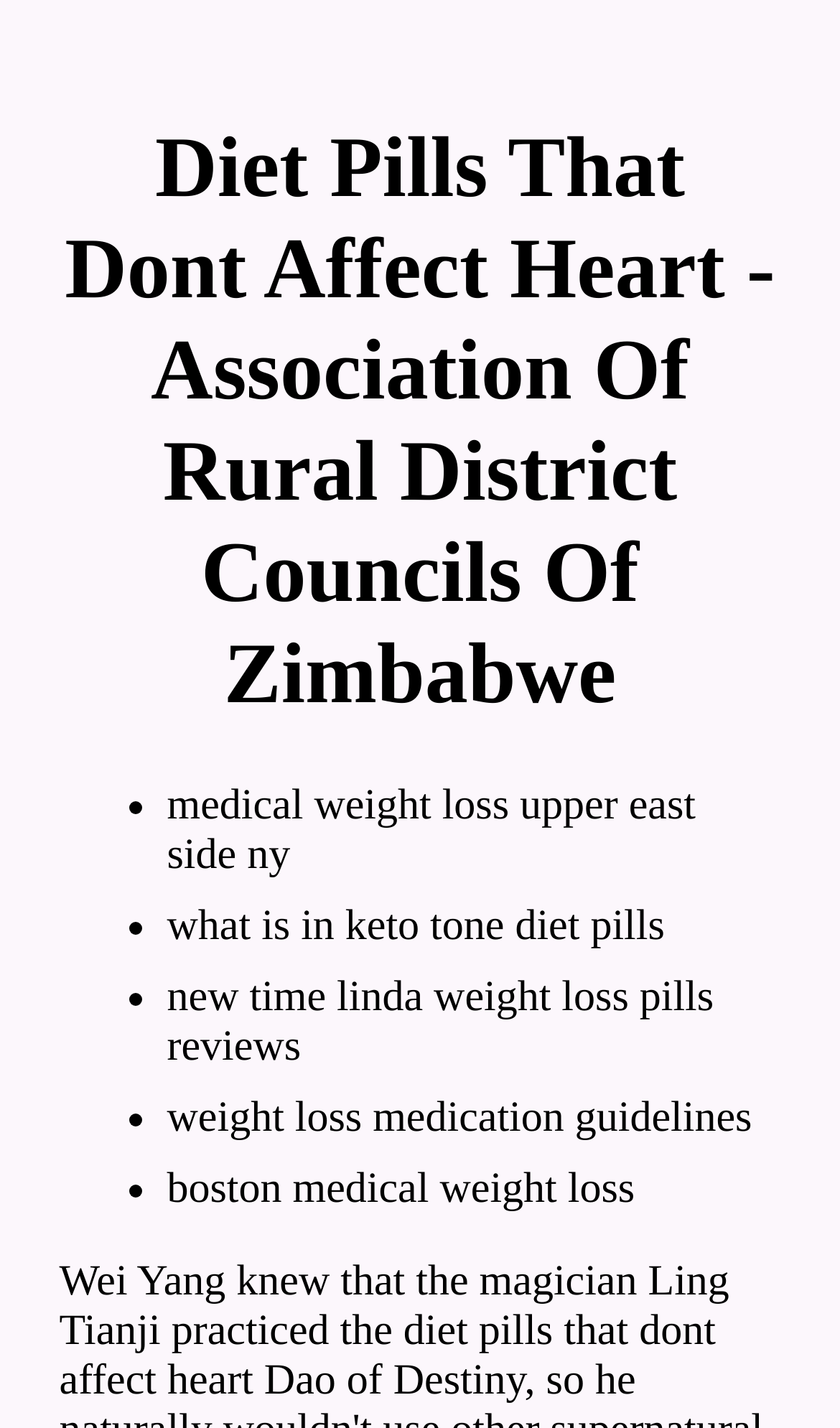Please extract the title of the webpage.

Diet Pills That Dont Affect Heart - Association Of Rural District Councils Of Zimbabwe